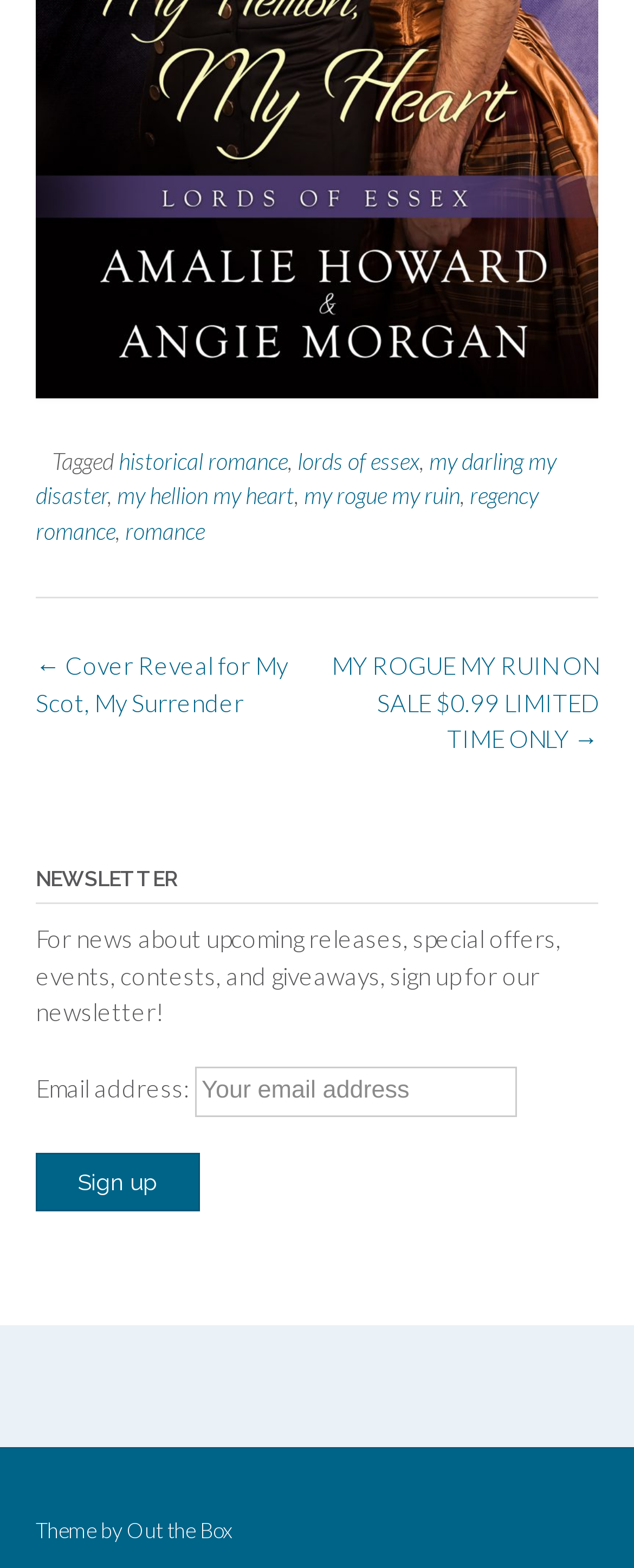What is the theme of the website?
Provide an in-depth answer to the question, covering all aspects.

Based on the links and text on the webpage, it appears to be a website related to romance novels, with tags such as 'historical romance', 'lords of essex', and 'regency romance'.